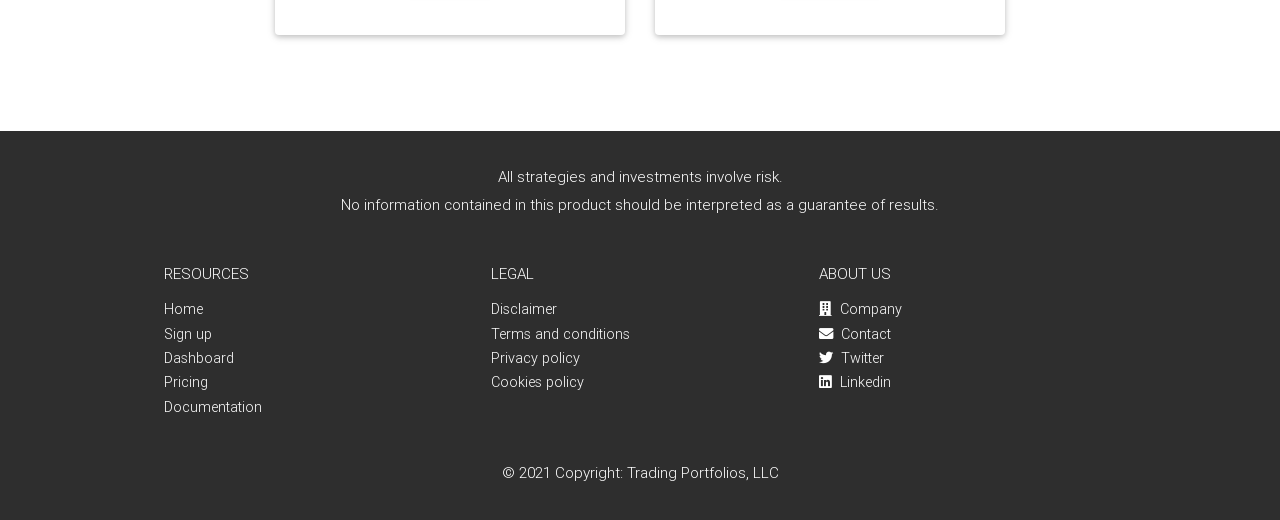Observe the image and answer the following question in detail: What is the warning about investments?

The warning is mentioned in the static text 'All strategies and investments involve risk.' which is located at the top of the webpage, indicating that the website is related to investments and financial services.